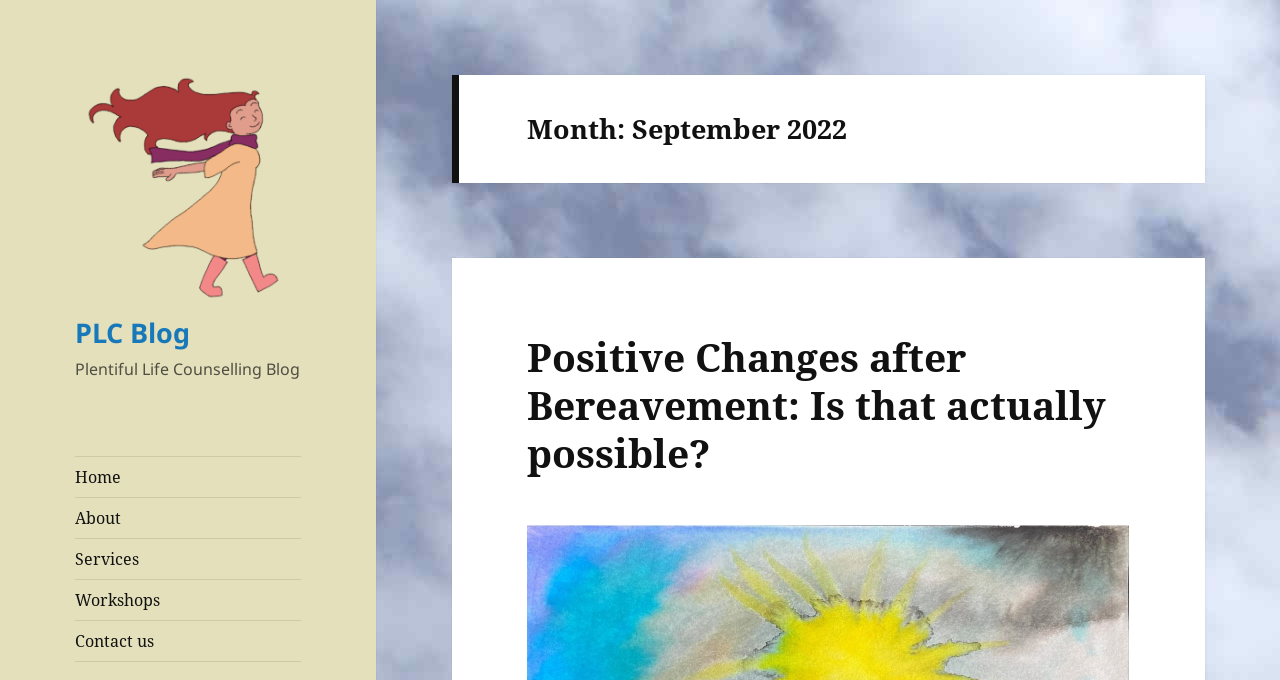Please determine the bounding box coordinates of the clickable area required to carry out the following instruction: "view services". The coordinates must be four float numbers between 0 and 1, represented as [left, top, right, bottom].

[0.059, 0.793, 0.235, 0.852]